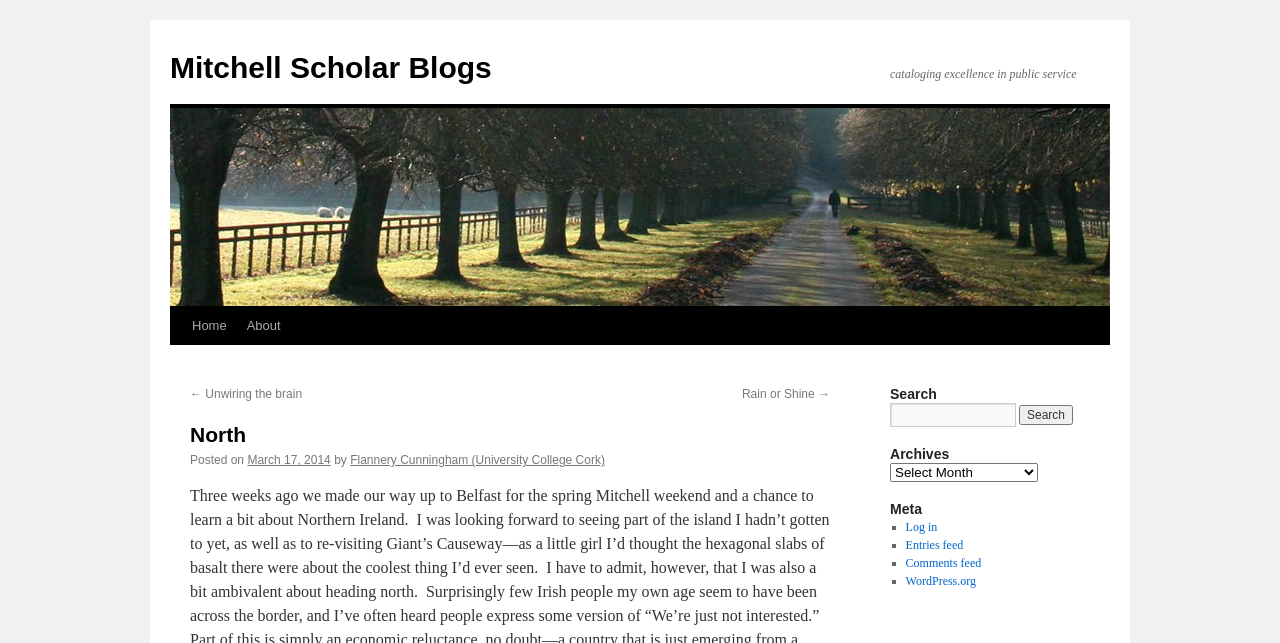Determine the bounding box coordinates of the section I need to click to execute the following instruction: "view archives". Provide the coordinates as four float numbers between 0 and 1, i.e., [left, top, right, bottom].

[0.695, 0.72, 0.811, 0.75]